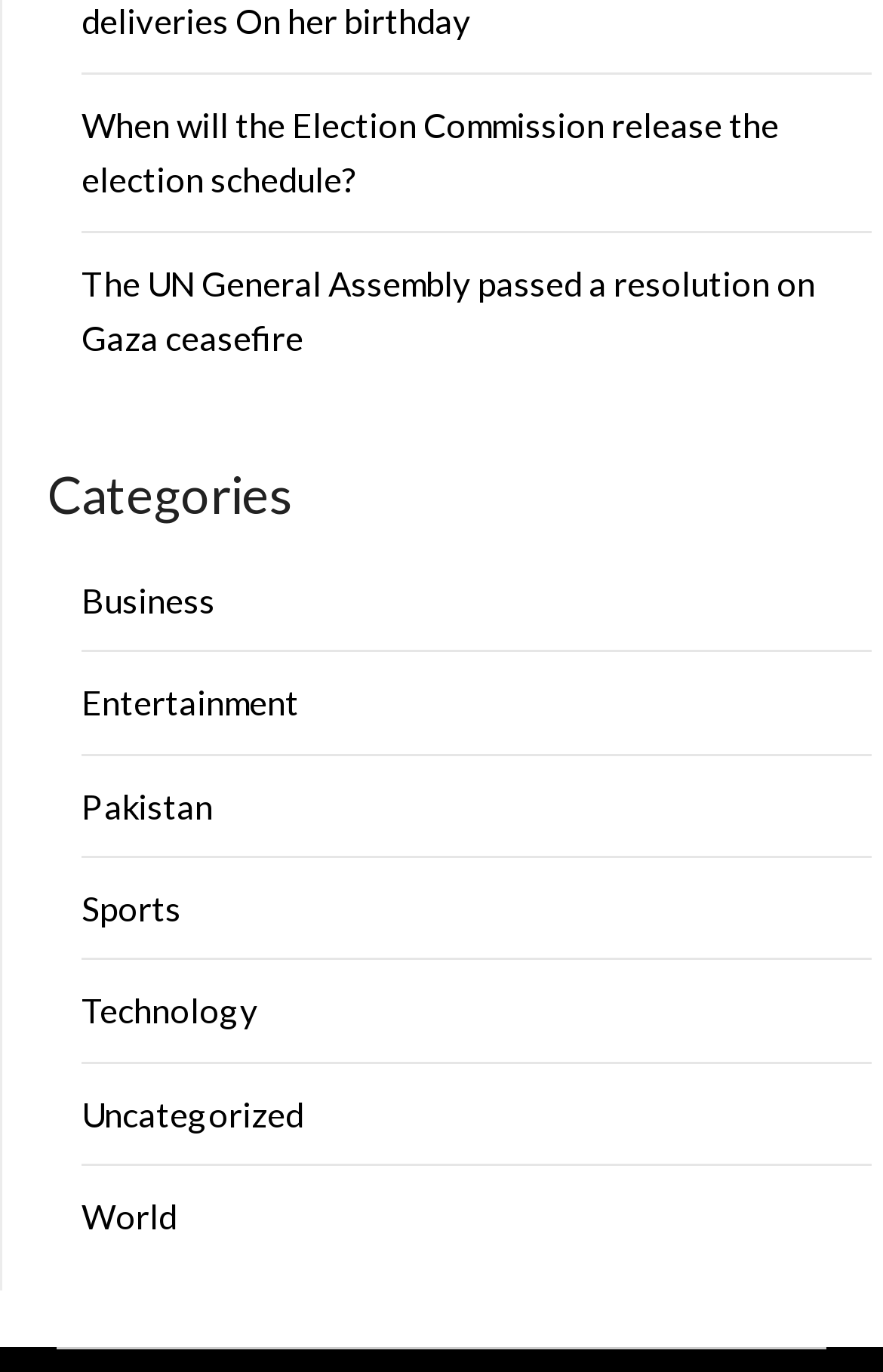What type of content is likely to be found on this webpage?
Please use the image to deliver a detailed and complete answer.

The presence of links with news-related topics, such as 'When will the Election Commission release the election schedule?' and 'The UN General Assembly passed a resolution on Gaza ceasefire', suggests that this webpage is likely to contain news articles or related content.